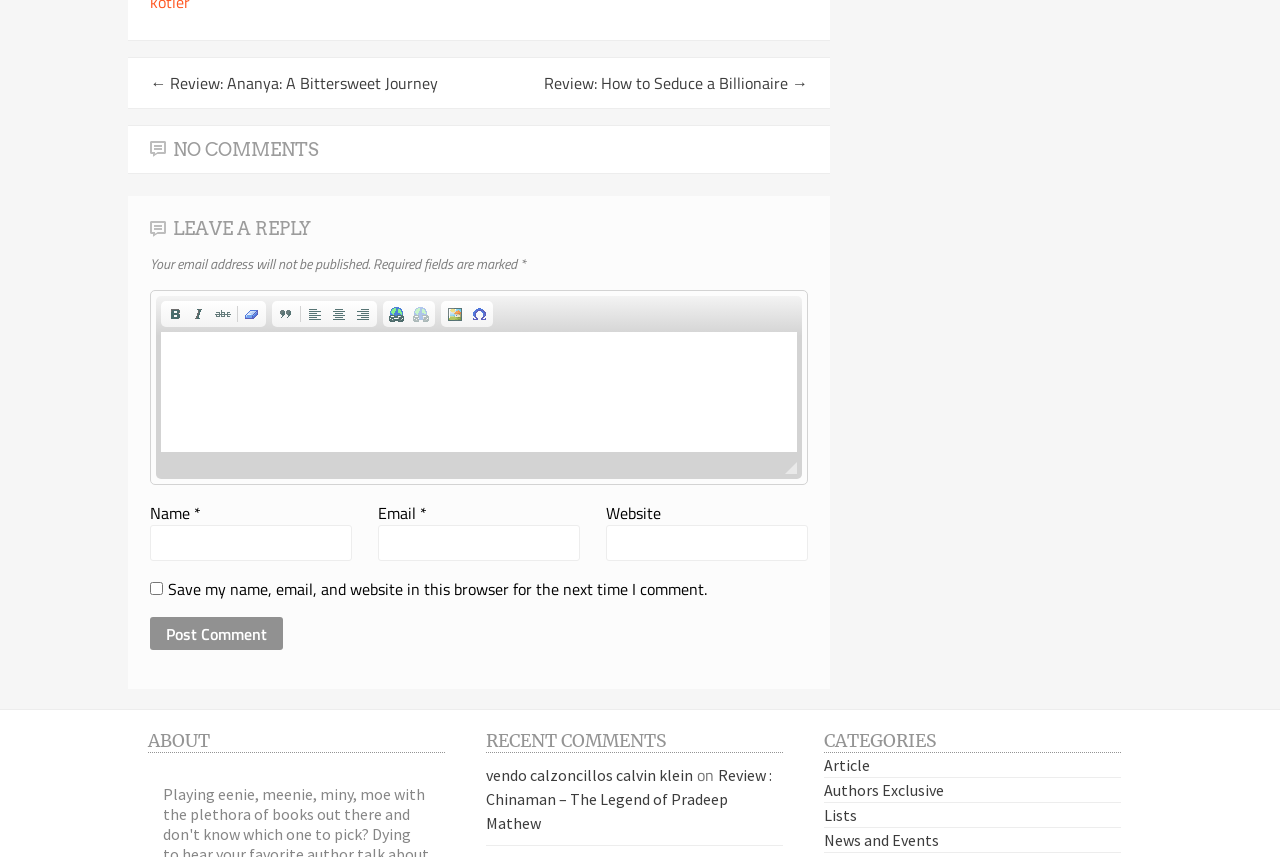Please locate the bounding box coordinates for the element that should be clicked to achieve the following instruction: "Click the 'Link' button in the Rich Text Editor". Ensure the coordinates are given as four float numbers between 0 and 1, i.e., [left, top, right, bottom].

[0.301, 0.354, 0.32, 0.38]